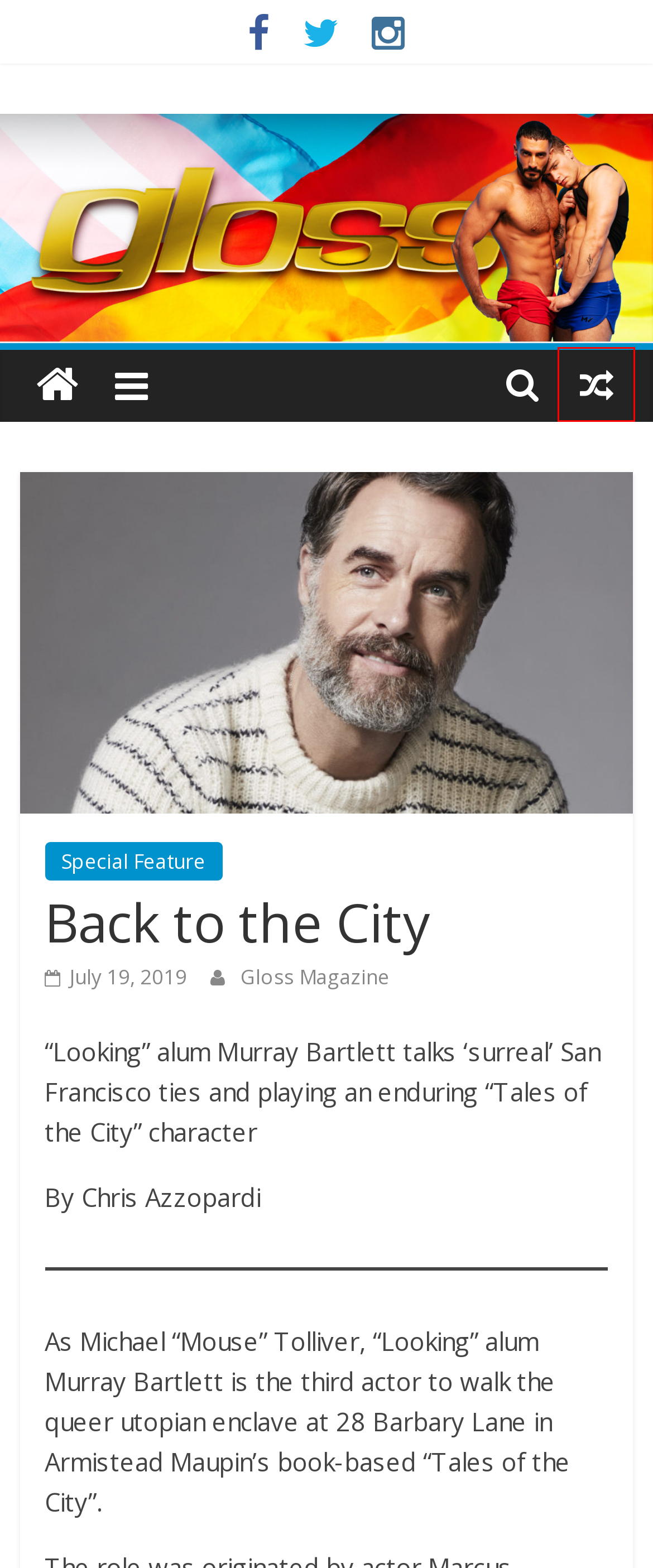You have a screenshot of a webpage with a red bounding box around an element. Choose the best matching webpage description that would appear after clicking the highlighted element. Here are the candidates:
A. Gloss Magazine – California & the West Coast's #1 LGBT entertainment & lifestyle publication!
B. Rob Smith Is Winning – Gloss Magazine
C. Artist Spotlight – Gloss Magazine
D. Uncategorized – Gloss Magazine
E. Gloss Magazine – Gloss Magazine
F. CONTEST – Enter to win ‘idina’ from Idina Menzel!  – Gloss Magazine
G. Glossword – Gloss Magazine
H. Special Feature – Gloss Magazine

F